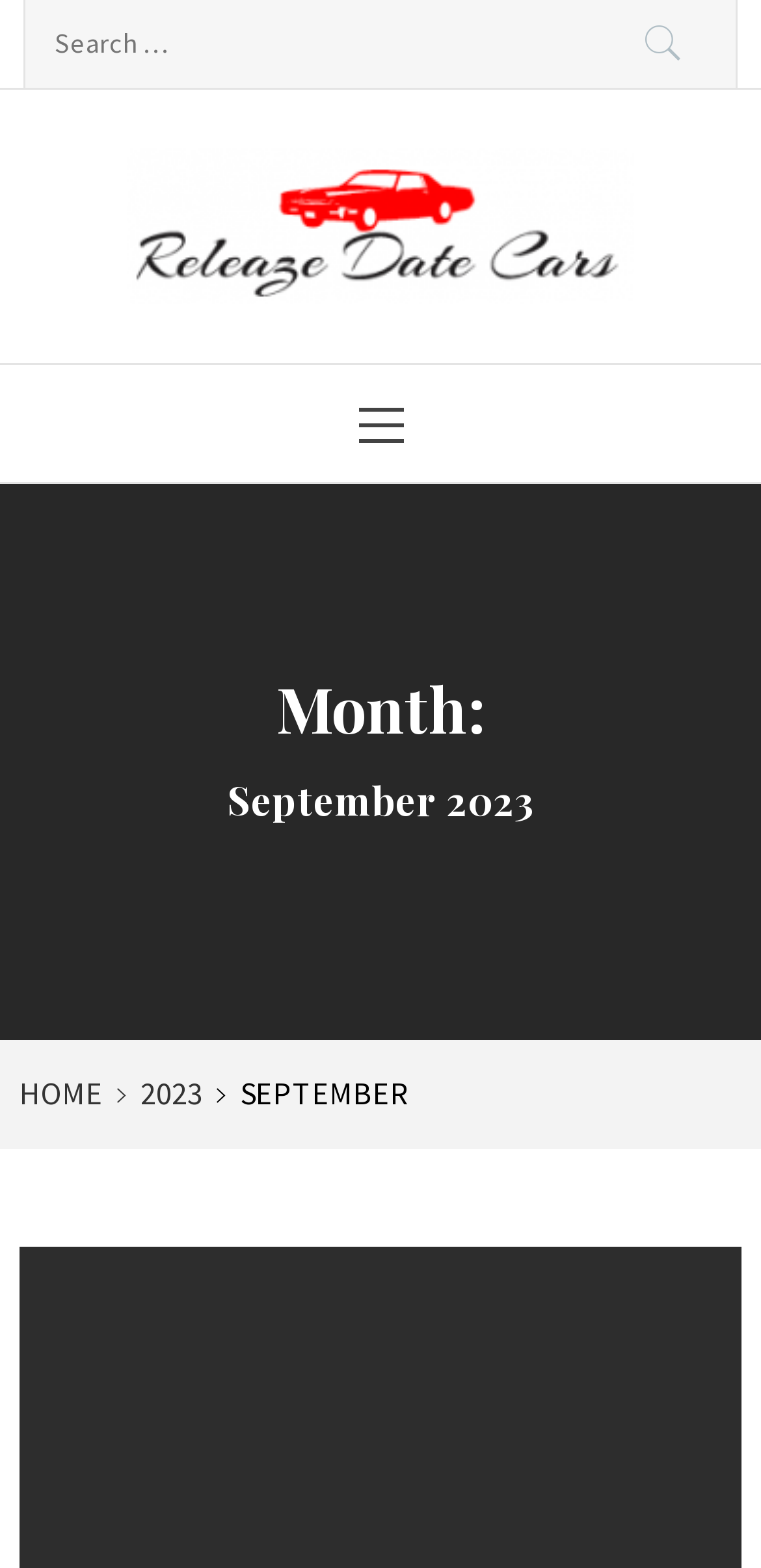Using the given description, provide the bounding box coordinates formatted as (top-left x, top-left y, bottom-right x, bottom-right y), with all values being floating point numbers between 0 and 1. Description: ReleazeDate Cars

[0.167, 0.096, 0.923, 0.159]